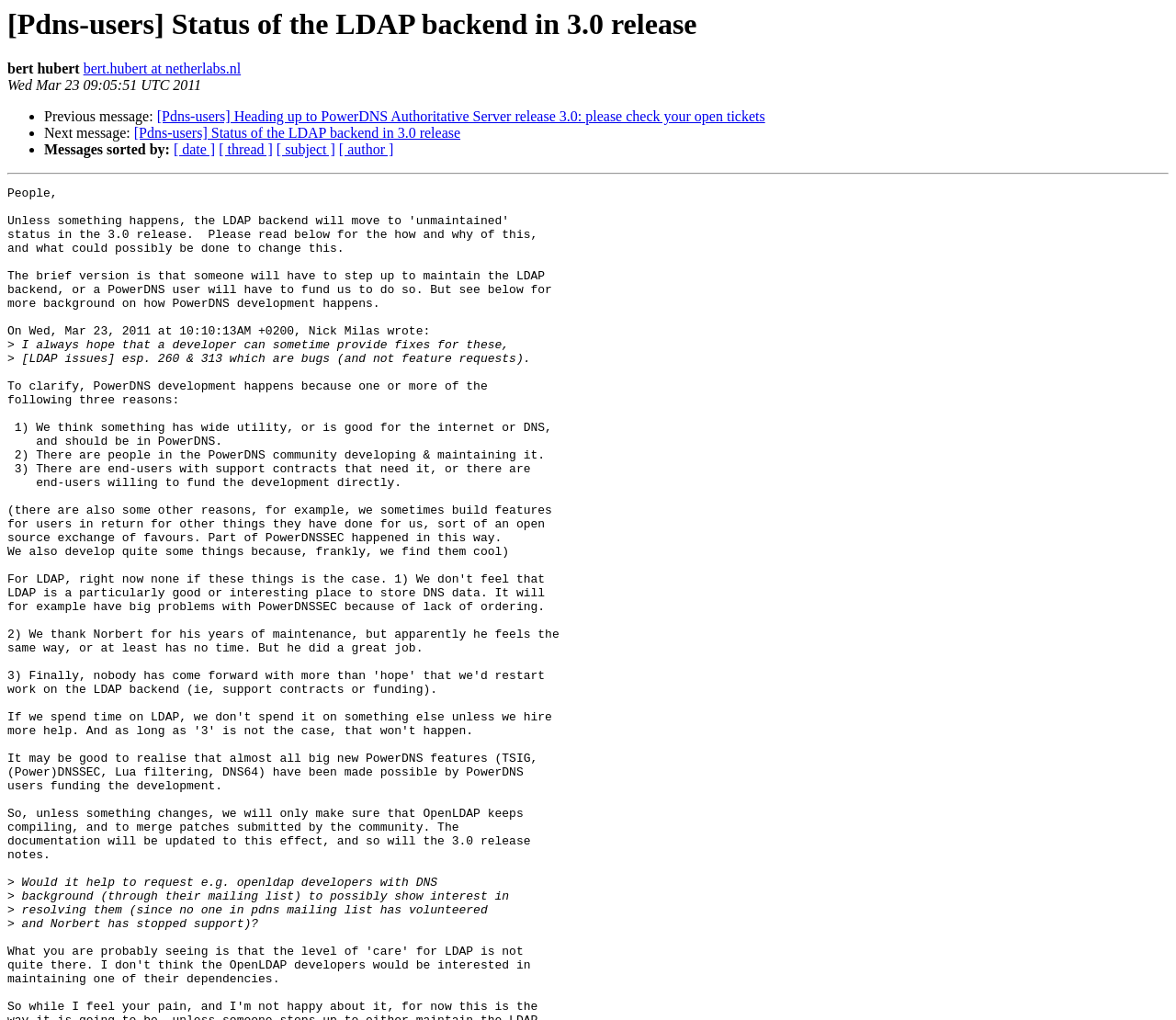Bounding box coordinates are specified in the format (top-left x, top-left y, bottom-right x, bottom-right y). All values are floating point numbers bounded between 0 and 1. Please provide the bounding box coordinate of the region this sentence describes: bert.hubert at netherlabs.nl

[0.071, 0.06, 0.205, 0.075]